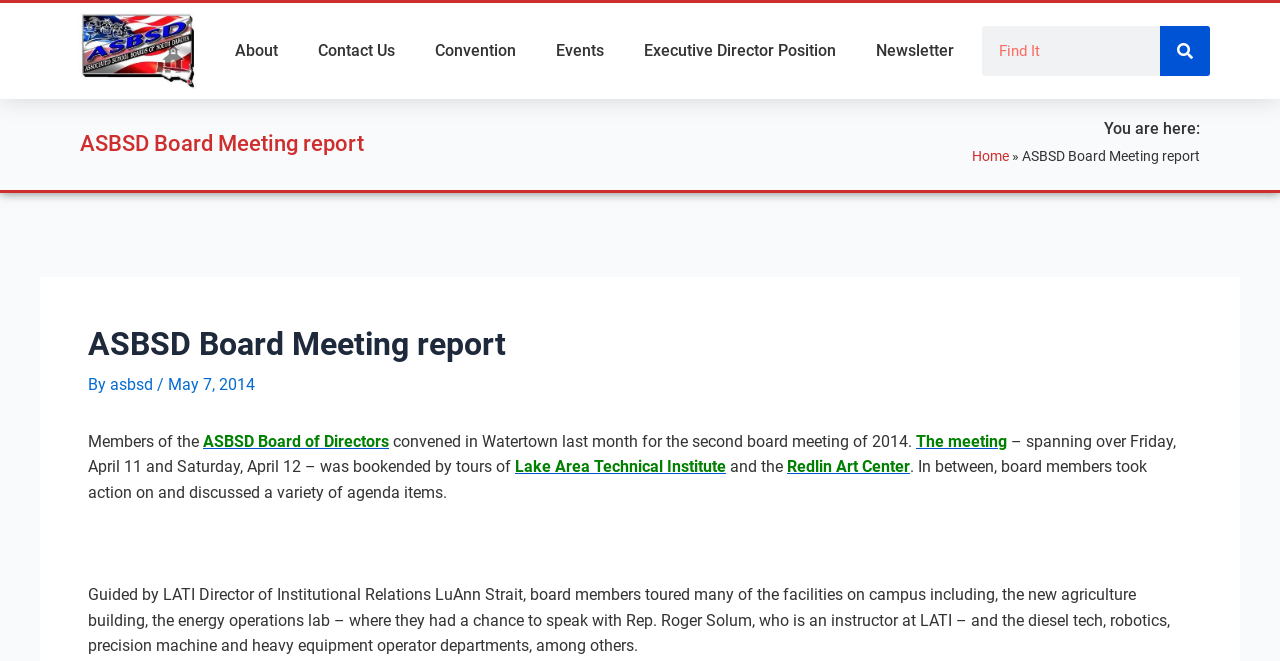Given the content of the image, can you provide a detailed answer to the question?
What is the purpose of the meeting?

The purpose of the meeting can be inferred from the text on the webpage, which states that 'Members of the ASBSD Board of Directors convened in Watertown last month for the second board meeting of 2014.' This indicates that the meeting was a board meeting.